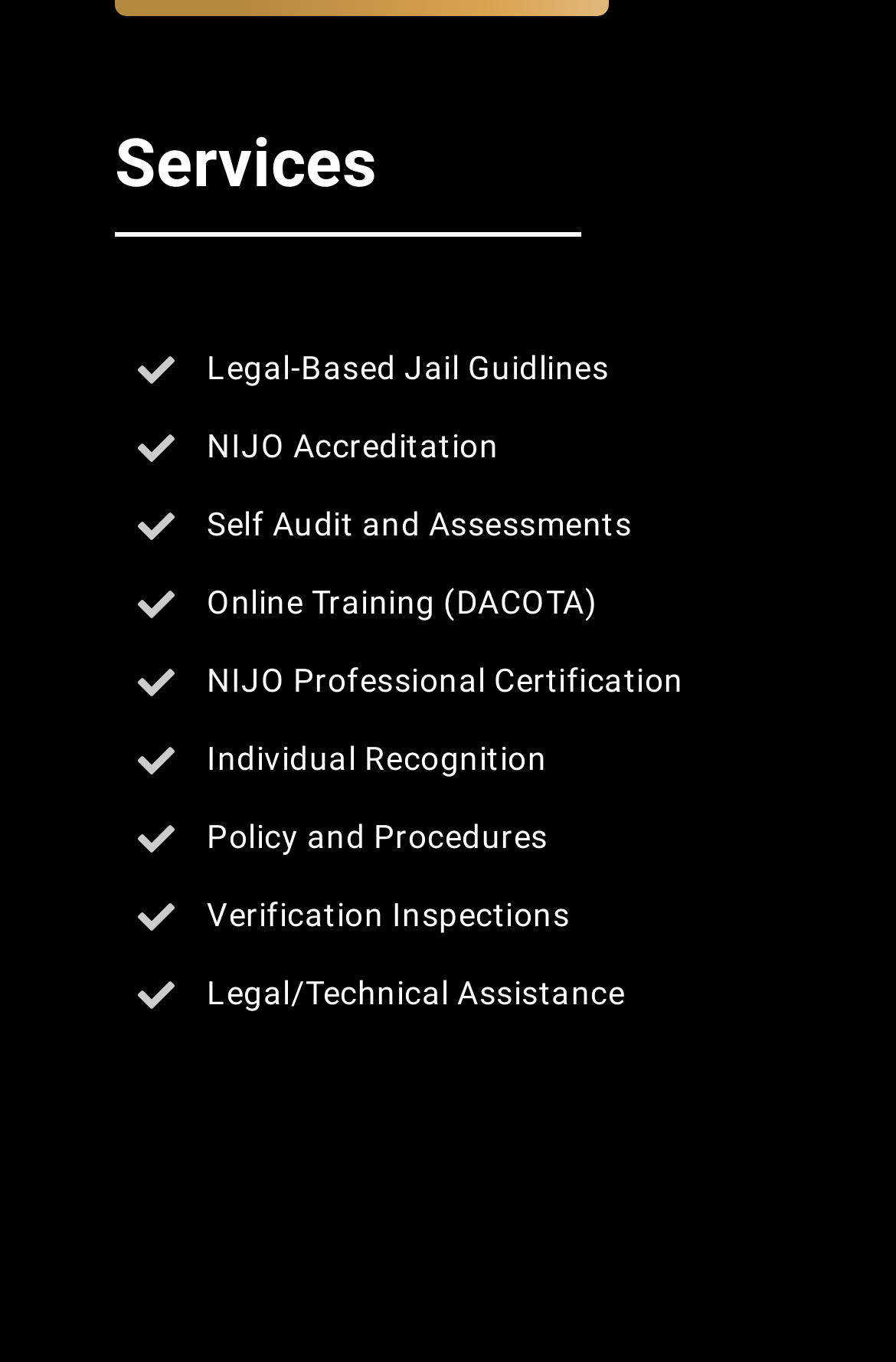What is the service offered at the top of the list under the 'Services' heading?
Answer the question using a single word or phrase, according to the image.

Legal-Based Jail Guidelines